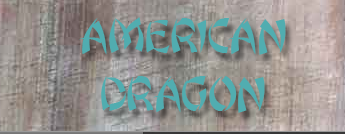Describe every aspect of the image in detail.

The image features the stylized text "AMERICAN DRAGON" prominently displayed against a textured, muted background. The lettering is bold and has a turquoise hue, creating a striking contrast with the subdued colors of the backdrop. This visual element likely represents the brand or identity associated with American Dragon, a name recognized in the context of herbal medicine as referenced on the webpage for Jiao Ai Ba Zhen Tang, an herbal formula. The design gives a sense of vibrancy and character, symbolizing a link to traditional remedies and holistic practices.